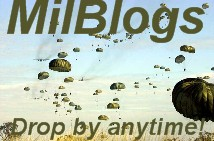What is the phrase written below the title?
Based on the image, answer the question in a detailed manner.

The inviting phrase 'Drop by anytime!' is written below the title 'MilBlogs', conveying a sense of accessibility and community among military bloggers, and encouraging viewers to engage with the blog content.